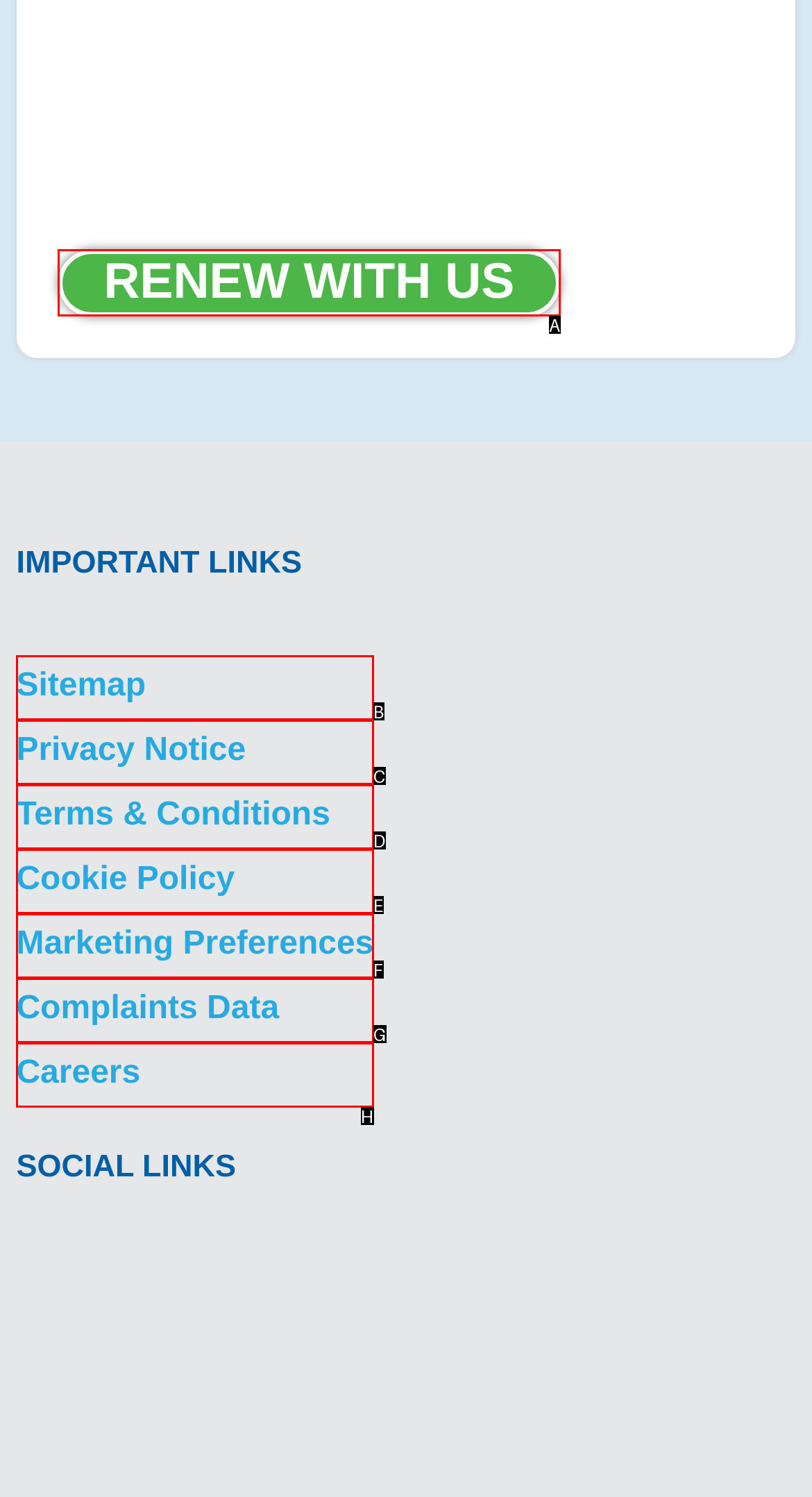Determine the HTML element to be clicked to complete the task: Visit Sitemap. Answer by giving the letter of the selected option.

B